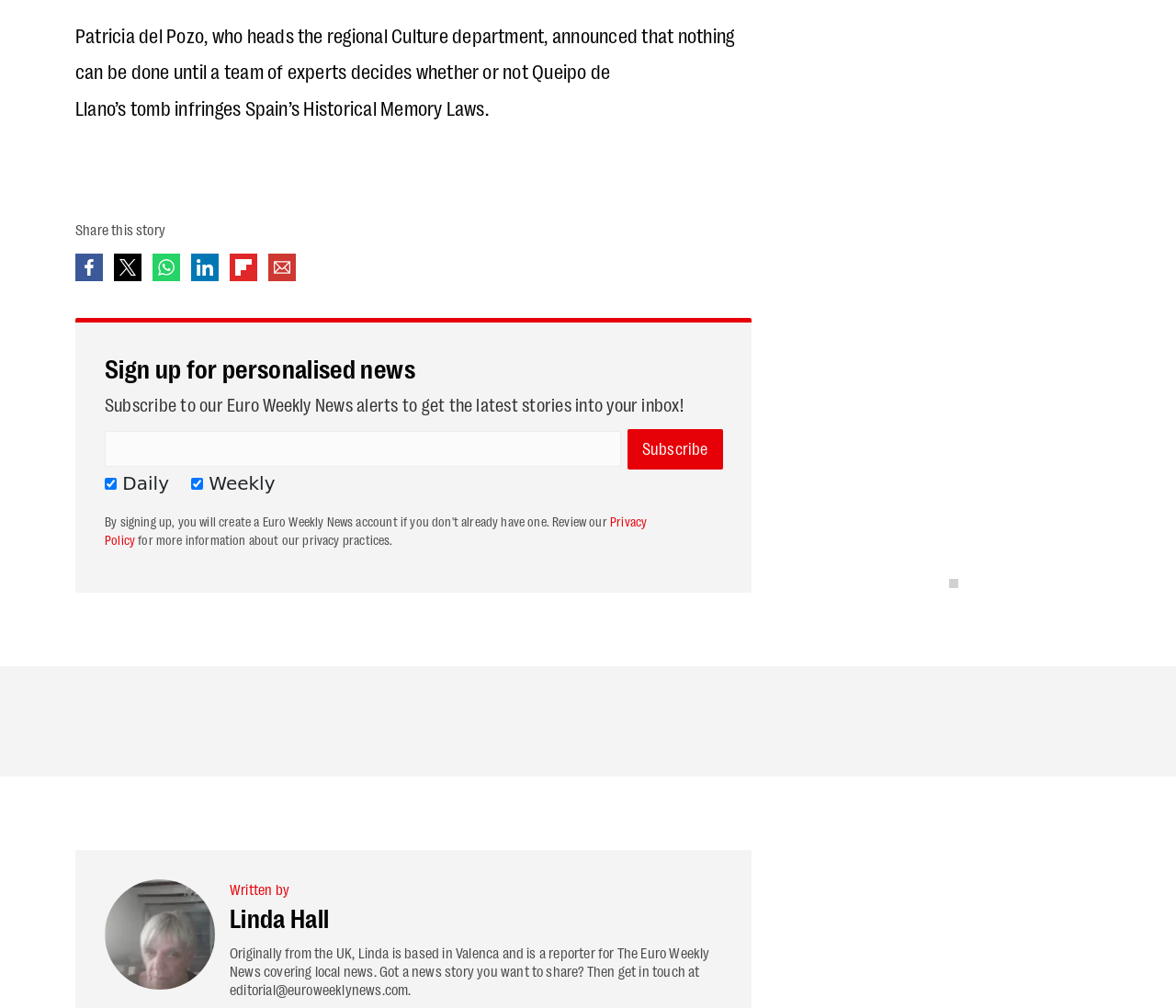Find the bounding box coordinates for the area that must be clicked to perform this action: "Check Privacy Policy".

[0.089, 0.51, 0.55, 0.542]